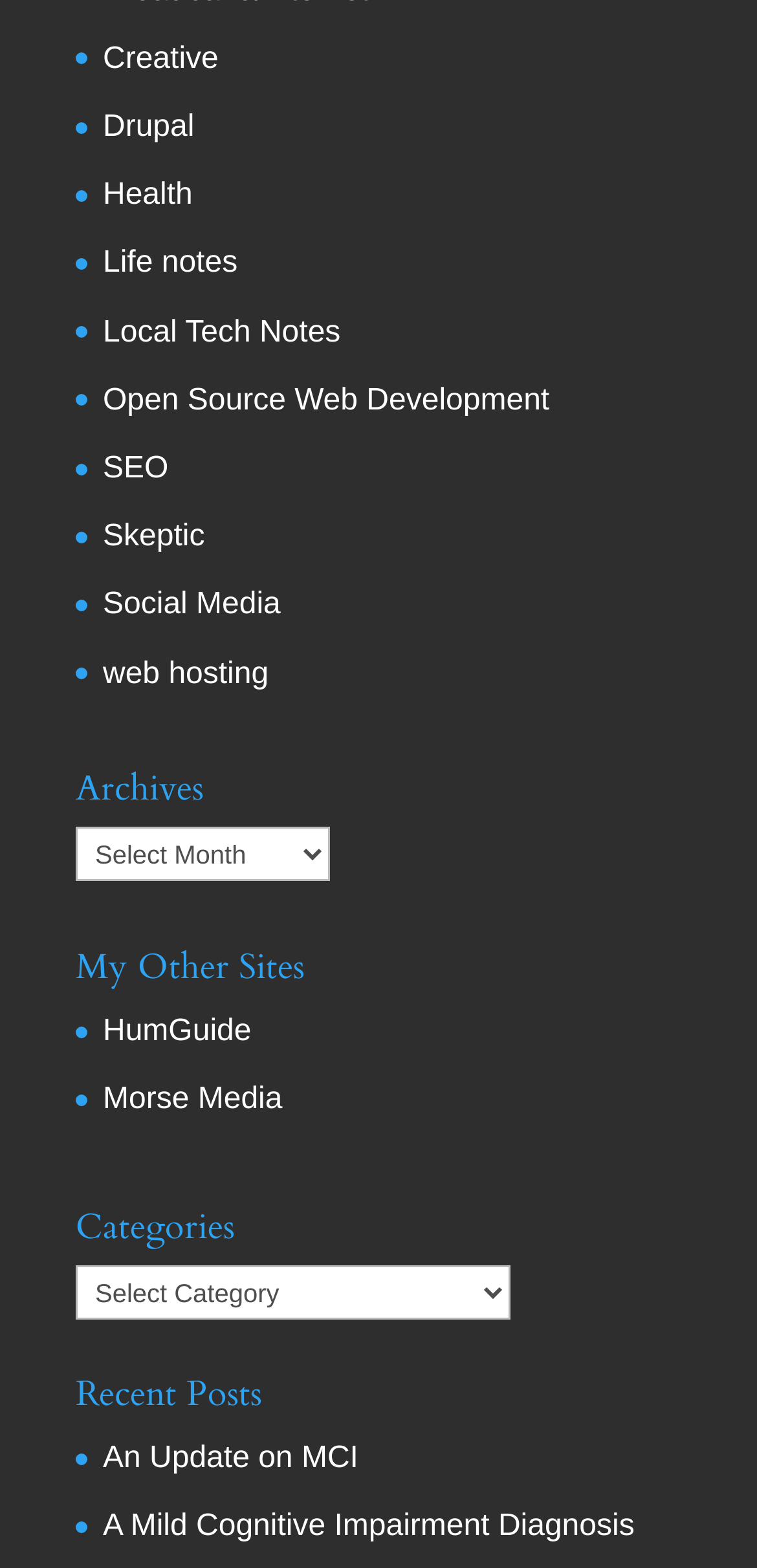Provide the bounding box coordinates of the HTML element described as: "Social Media". The bounding box coordinates should be four float numbers between 0 and 1, i.e., [left, top, right, bottom].

[0.136, 0.375, 0.371, 0.396]